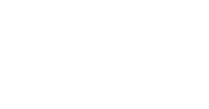What type of content does the image complement?
Please answer the question with as much detail as possible using the screenshot.

The image is used to complement surrounding text that offers astrological predictions, which suggests that the image is meant to support and enhance the understanding of astrological content.